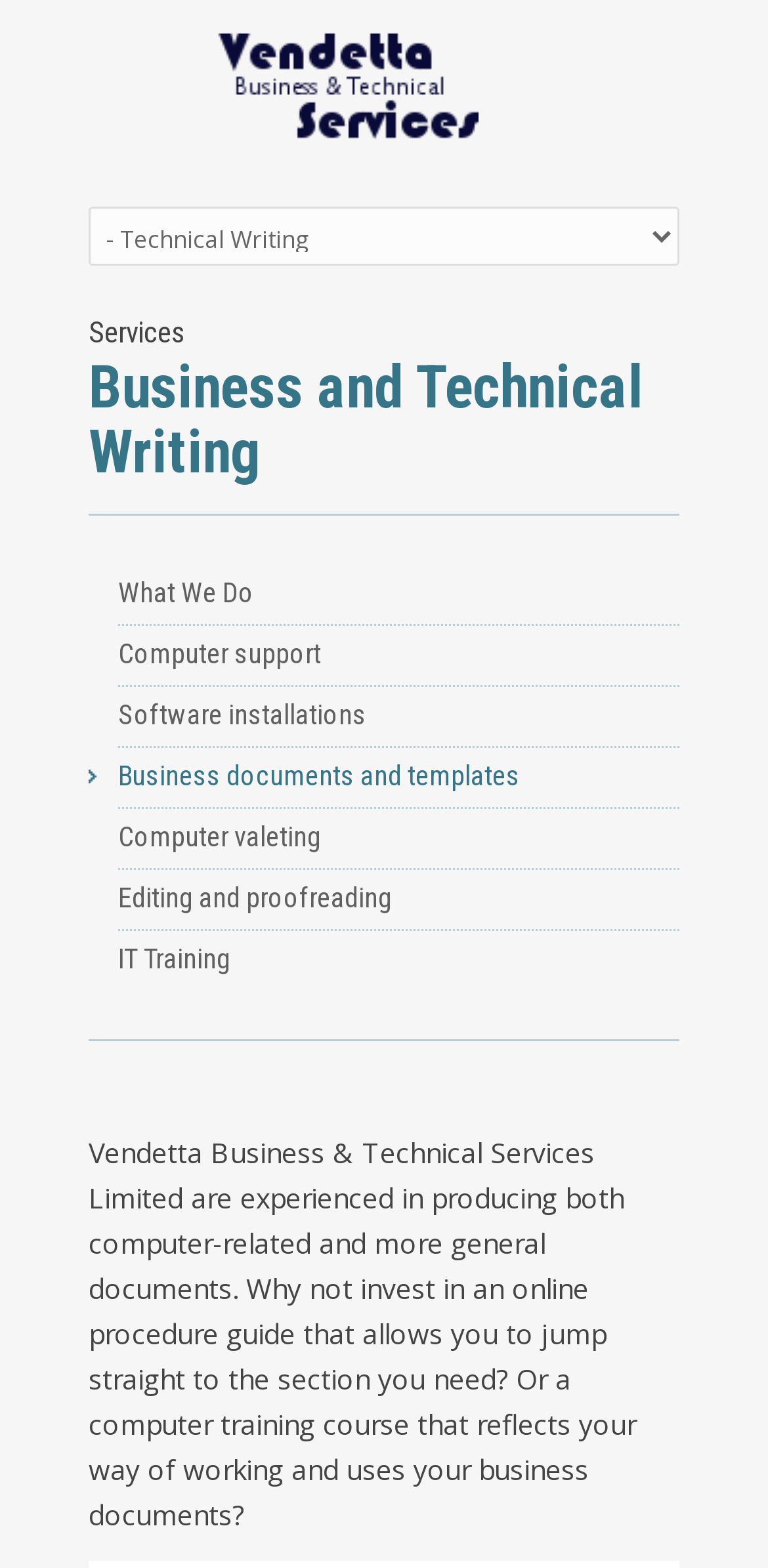What is the purpose of an online procedure guide?
Based on the visual information, provide a detailed and comprehensive answer.

According to the StaticText element, an online procedure guide allows users to 'jump straight to the section you need'. This implies that the guide is designed to provide quick access to specific information, making it more efficient and user-friendly.